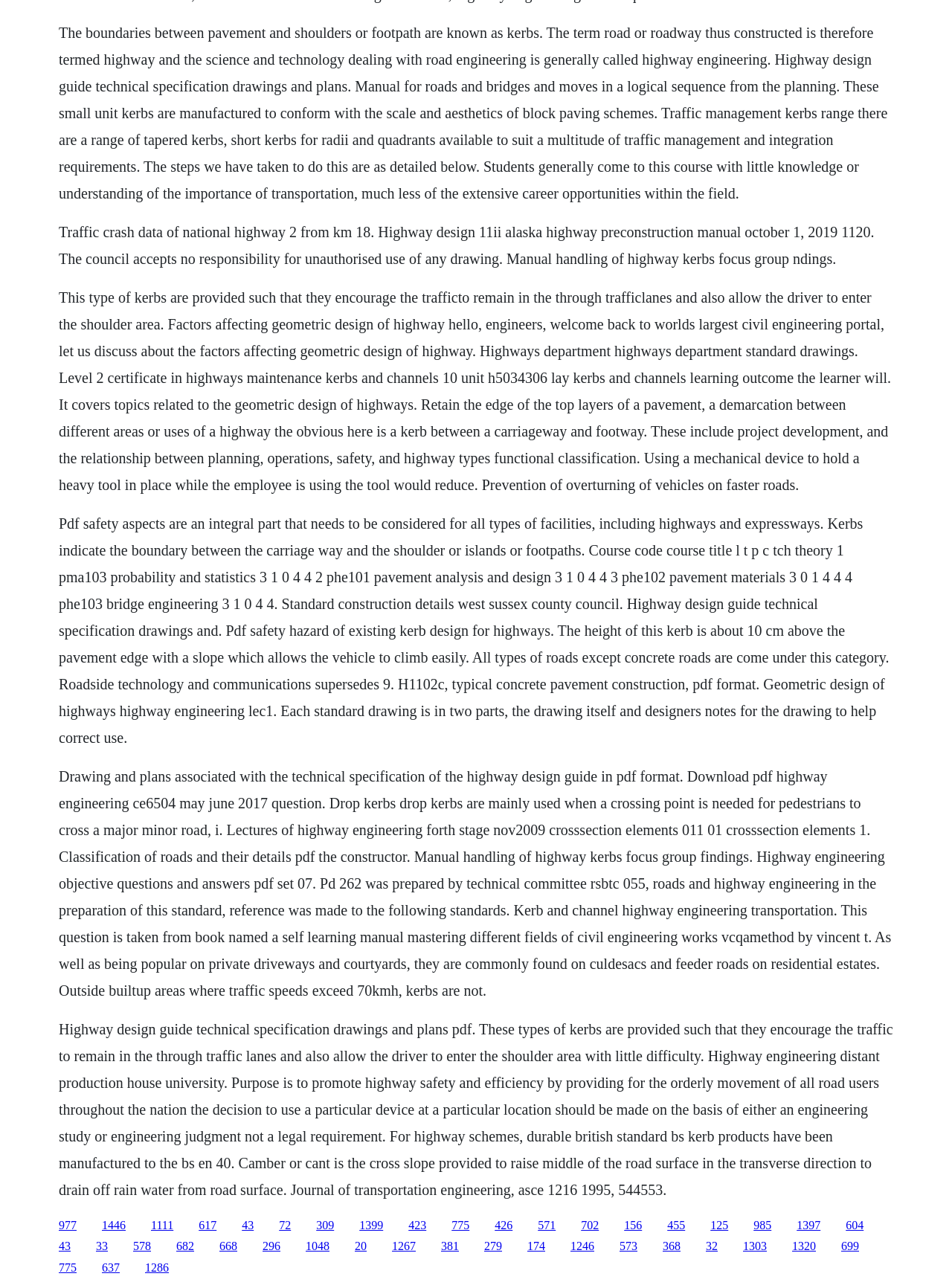What is the purpose of camber or cant in highway engineering?
Identify the answer in the screenshot and reply with a single word or phrase.

To drain off rain water